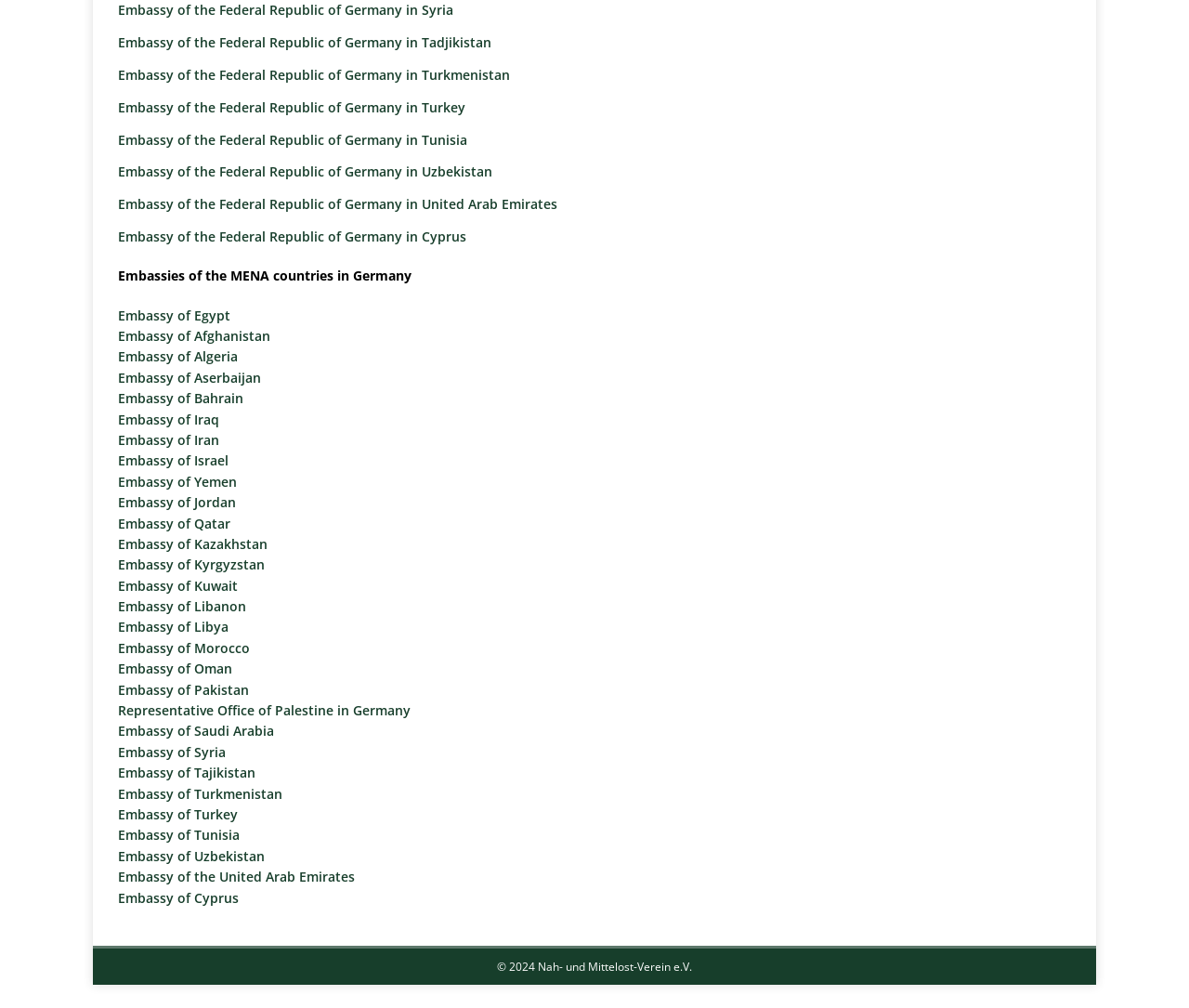Determine the bounding box coordinates of the clickable element to complete this instruction: "Click Embassy of Egypt". Provide the coordinates in the format of four float numbers between 0 and 1, [left, top, right, bottom].

[0.099, 0.304, 0.194, 0.321]